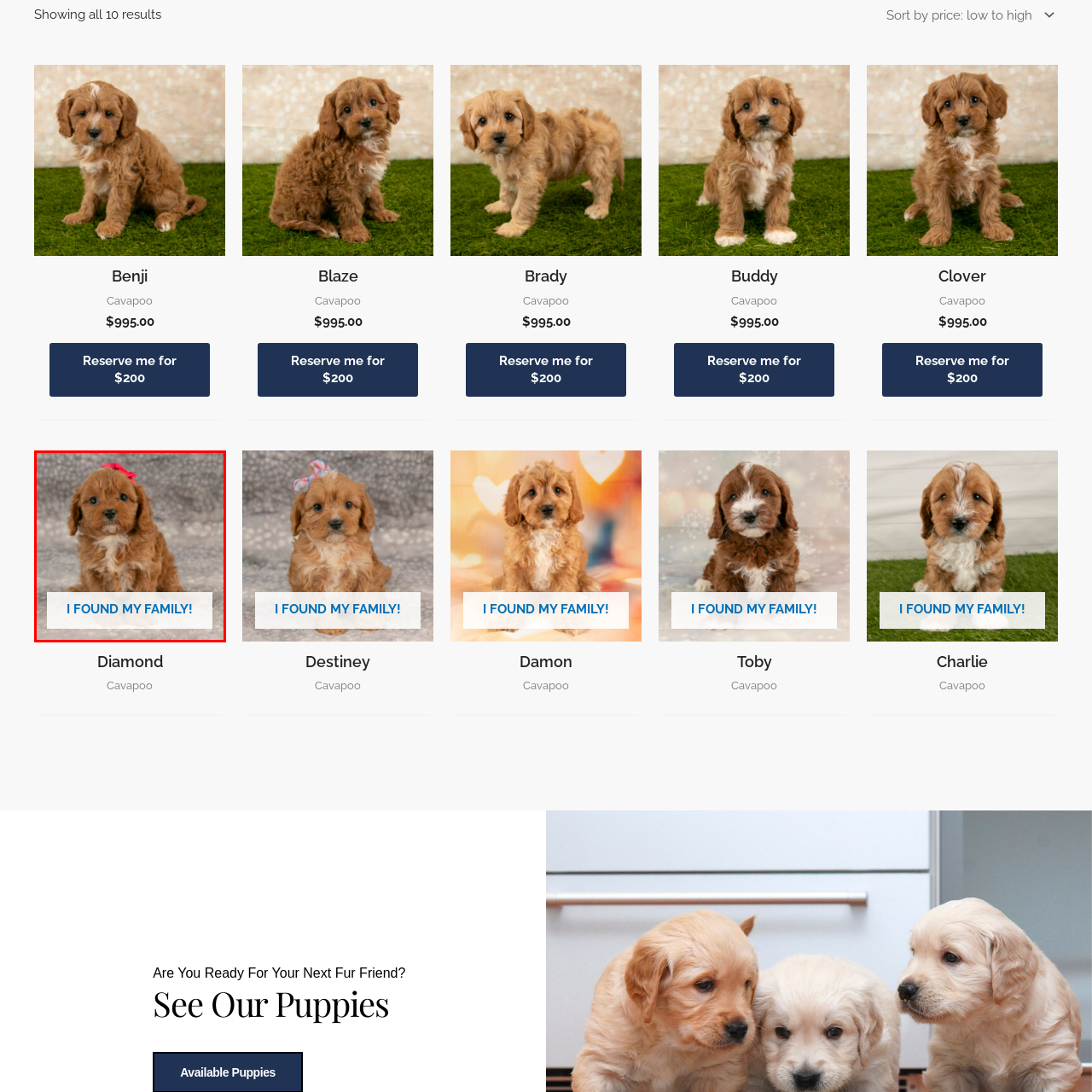Write a thorough description of the contents of the image marked by the red outline.

This heartwarming image features an adorable Cavapoo puppy, characterized by its fluffy, wavy coat in a rich caramel hue and a cute bow in its hair. The puppy's big, expressive eyes and charming expression convey a sense of playfulness and affection. Below the puppy, a bright banner reads "I FOUND MY FAMILY!", suggesting a joyful announcement of the puppy's successful adoption. The soft, textured background enhances the cozy atmosphere, making this a perfect visual representation of love and companionship, ideal for those looking to welcome a furry friend into their home.